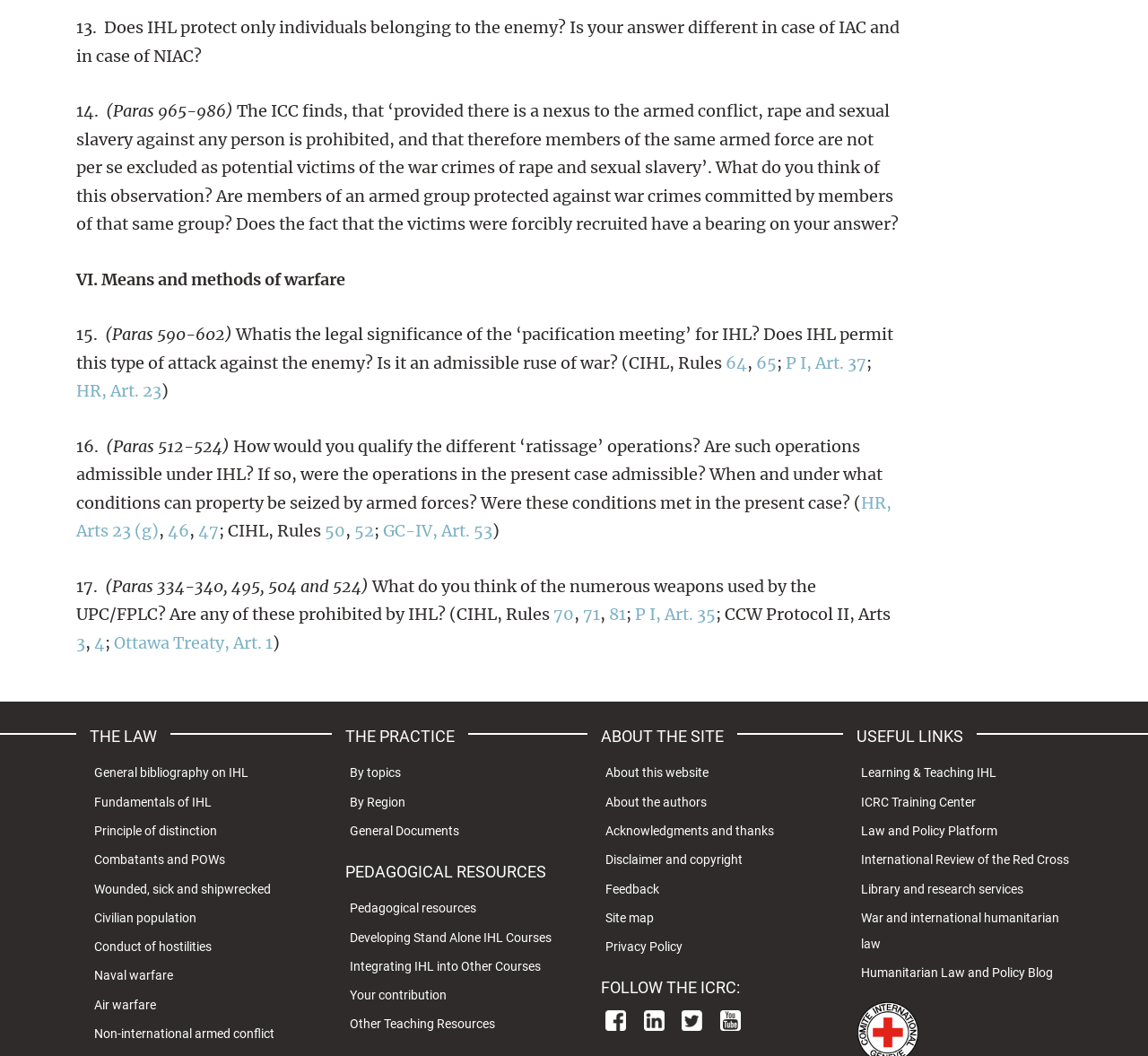Could you indicate the bounding box coordinates of the region to click in order to complete this instruction: "Follow the ICRC on Facebook".

[0.527, 0.957, 0.545, 0.977]